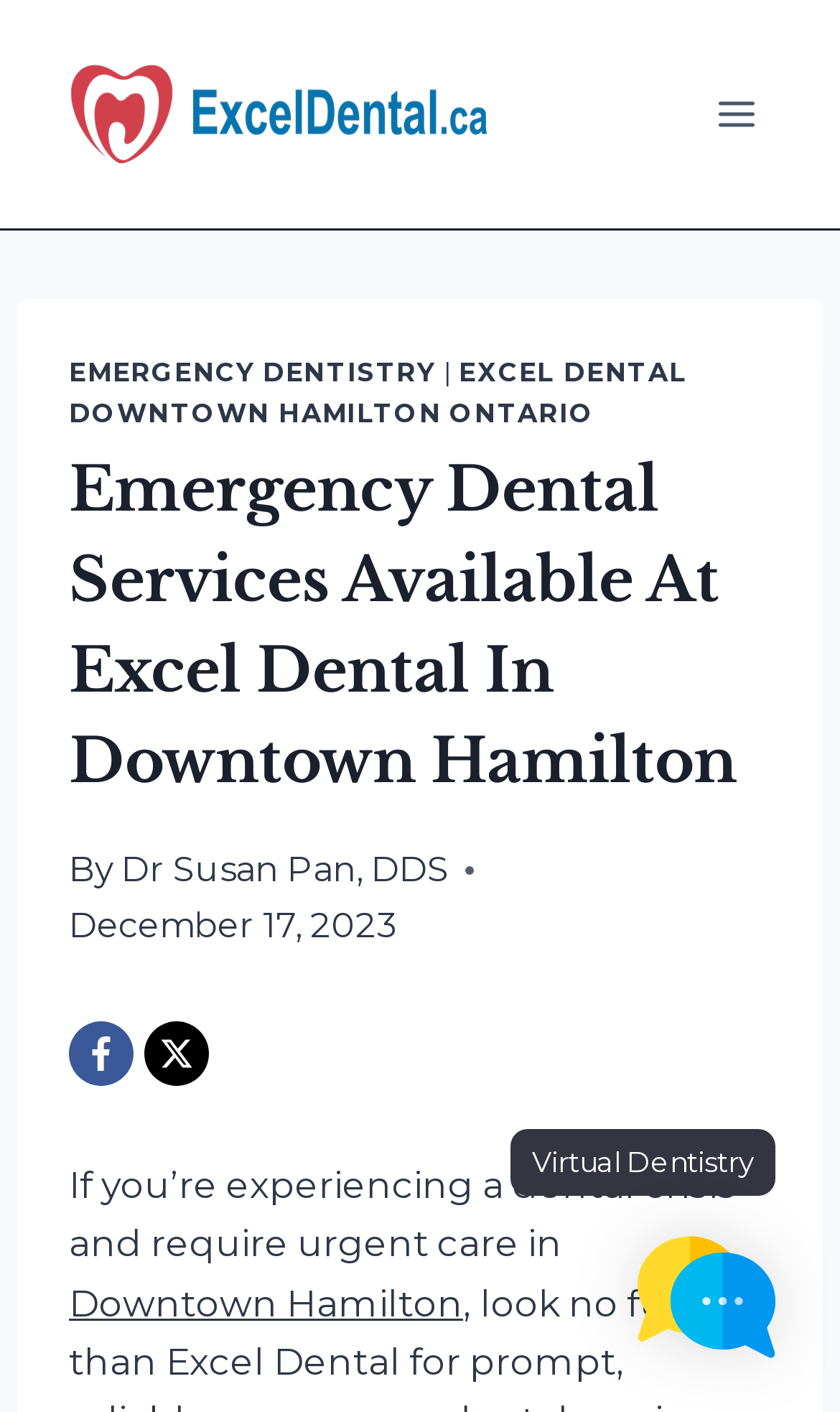Please answer the following question using a single word or phrase: 
What is the date mentioned on the webpage?

December 17, 2023